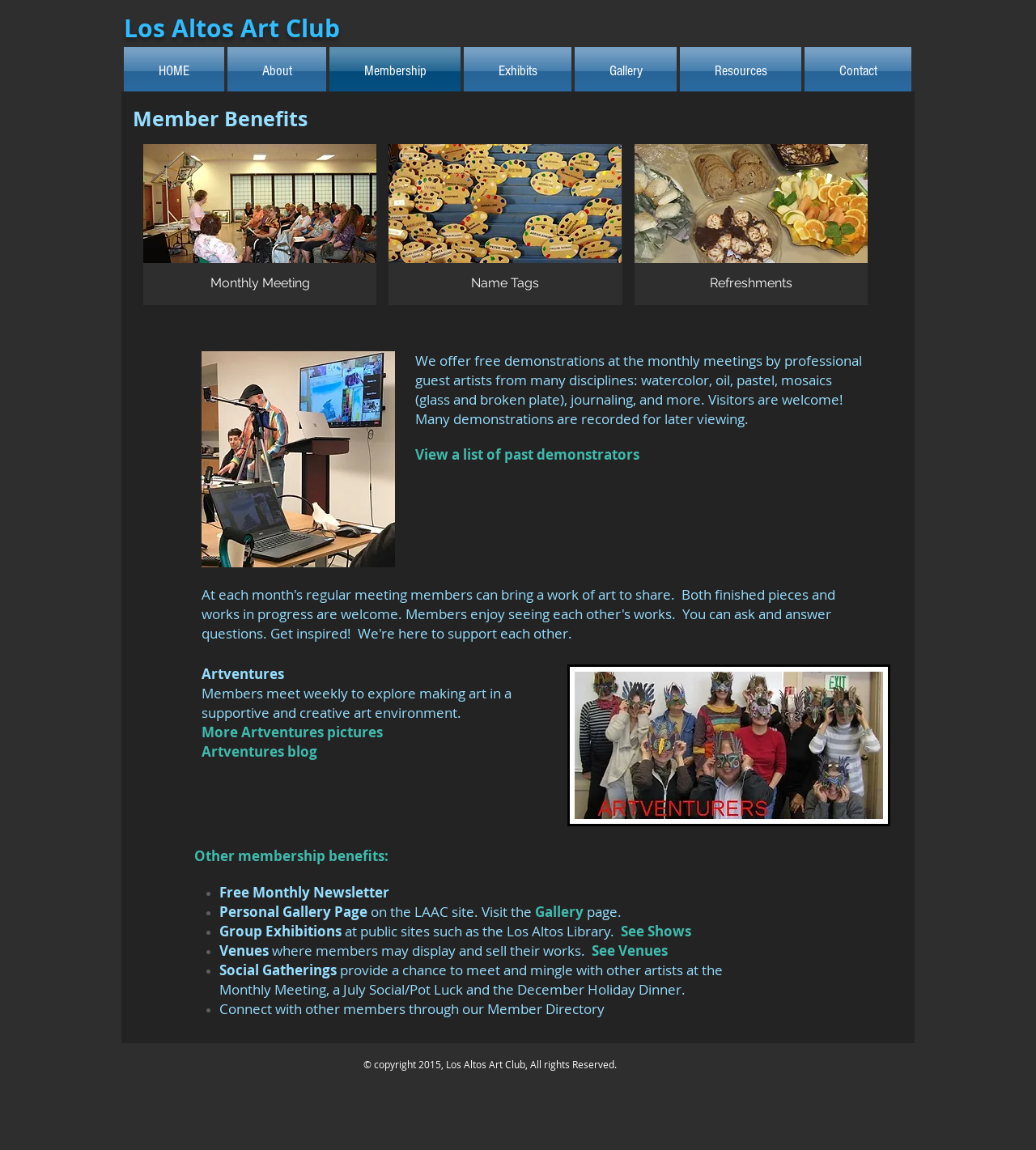Locate the bounding box coordinates of the element that should be clicked to execute the following instruction: "Click HOME".

[0.12, 0.041, 0.218, 0.083]